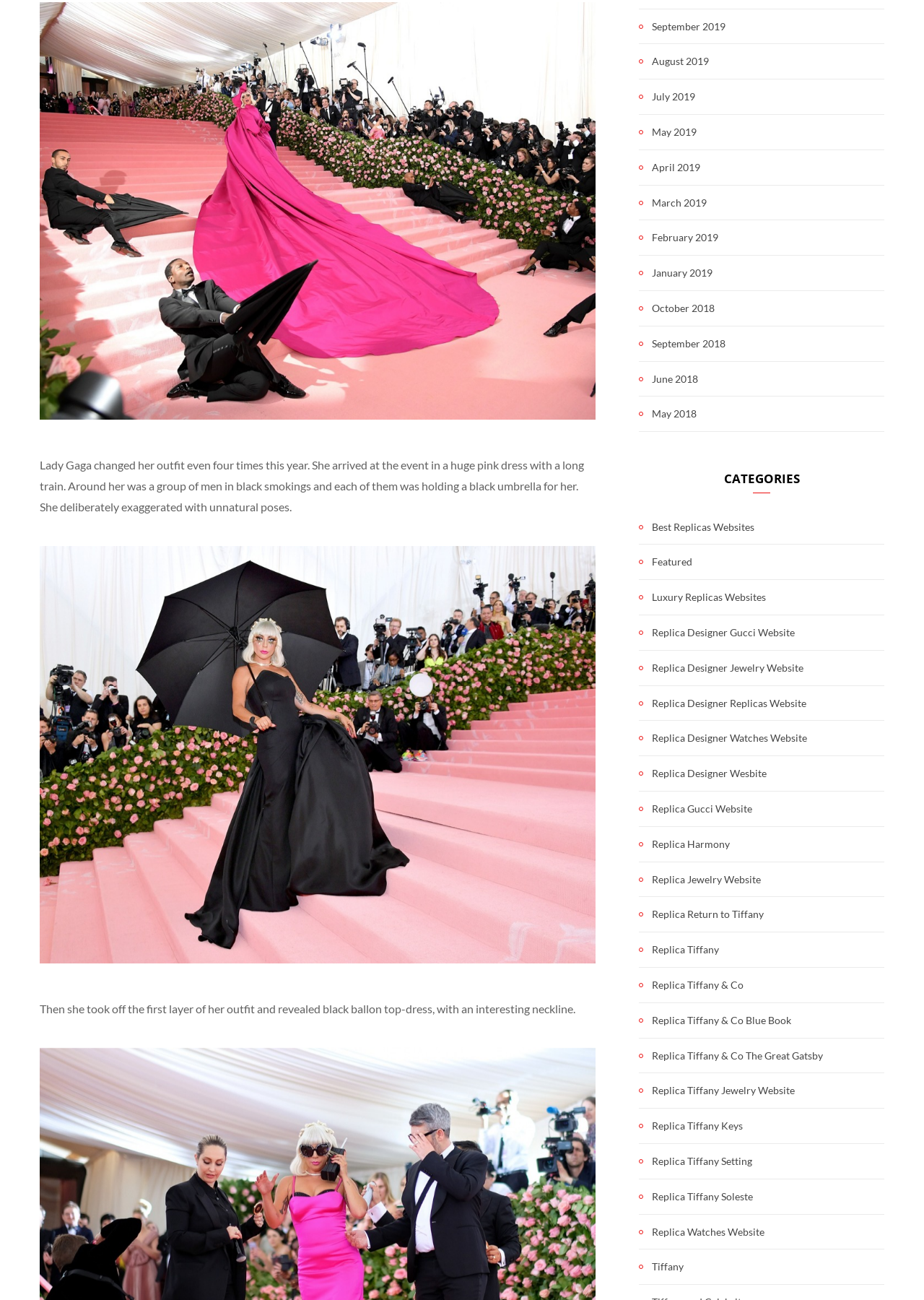Determine the bounding box coordinates (top-left x, top-left y, bottom-right x, bottom-right y) of the UI element described in the following text: February 2019

[0.691, 0.176, 0.777, 0.19]